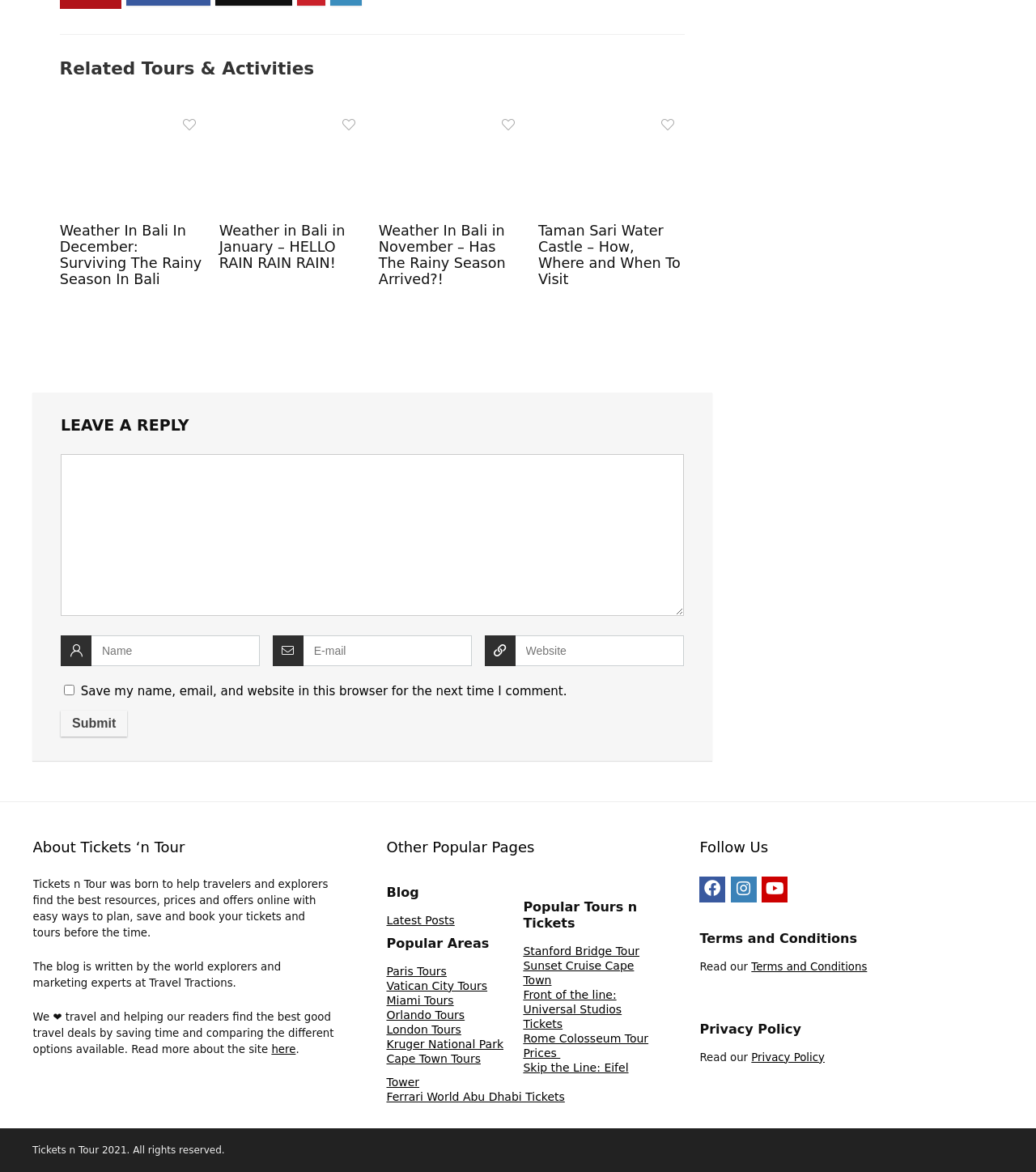Kindly determine the bounding box coordinates for the area that needs to be clicked to execute this instruction: "Submit a comment".

[0.059, 0.606, 0.123, 0.628]